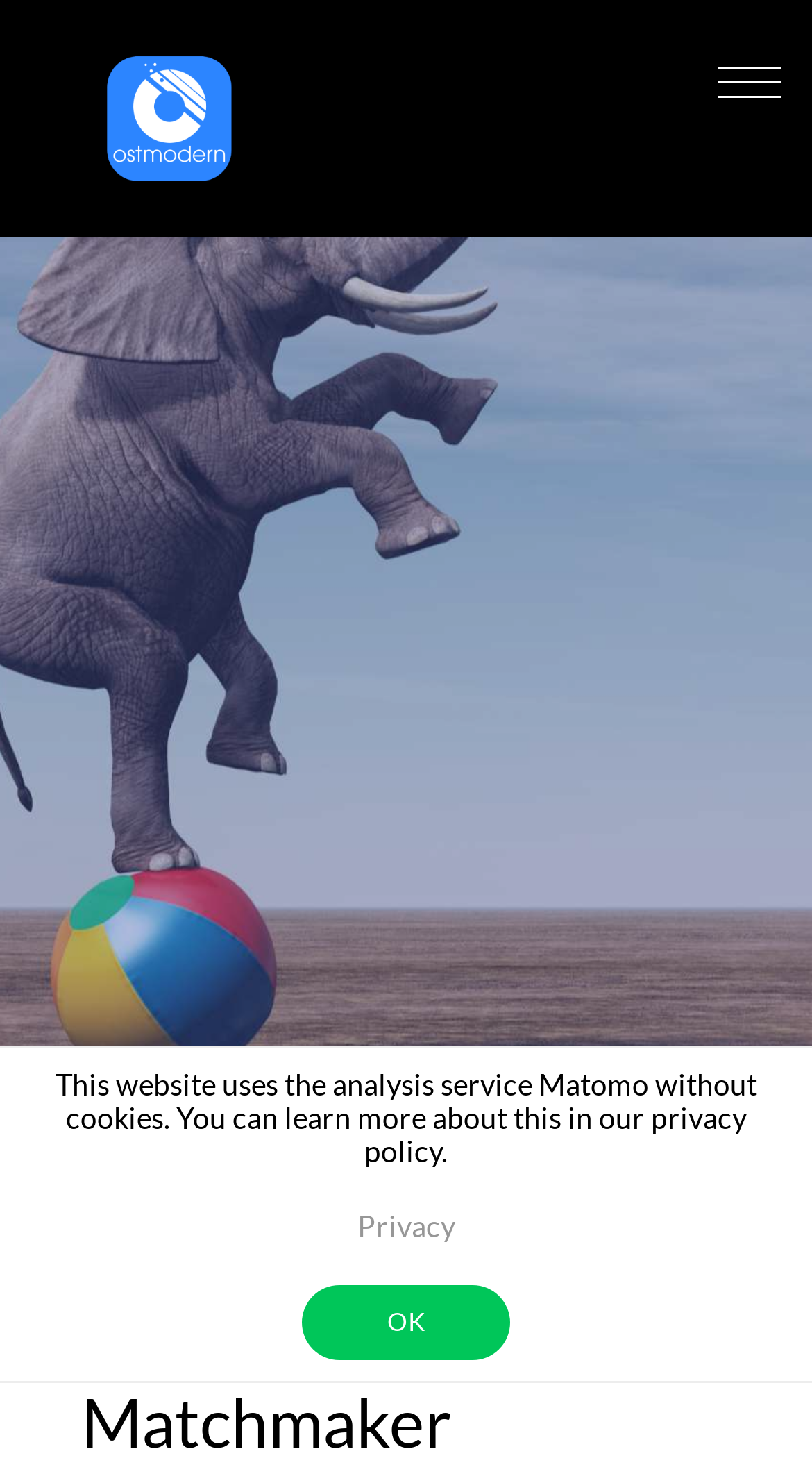How many columns are in the layout table?
We need a detailed and exhaustive answer to the question. Please elaborate.

The layout table is located at the bottom of the webpage and contains a single column, as indicated by its bounding box coordinates and the elements it contains.